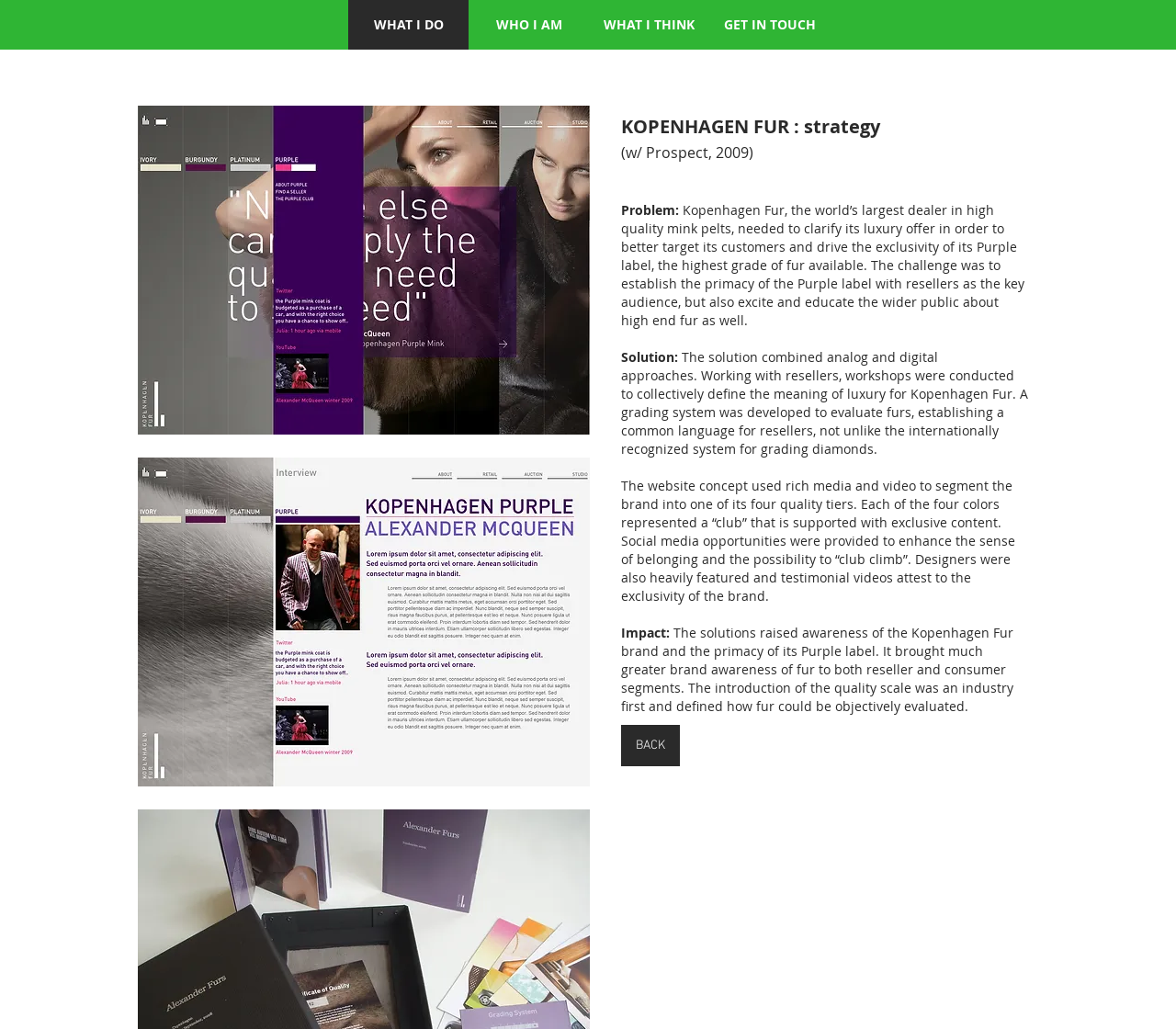Bounding box coordinates should be in the format (top-left x, top-left y, bottom-right x, bottom-right y) and all values should be floating point numbers between 0 and 1. Determine the bounding box coordinate for the UI element described as: WHAT I DO

[0.296, 0.0, 0.398, 0.048]